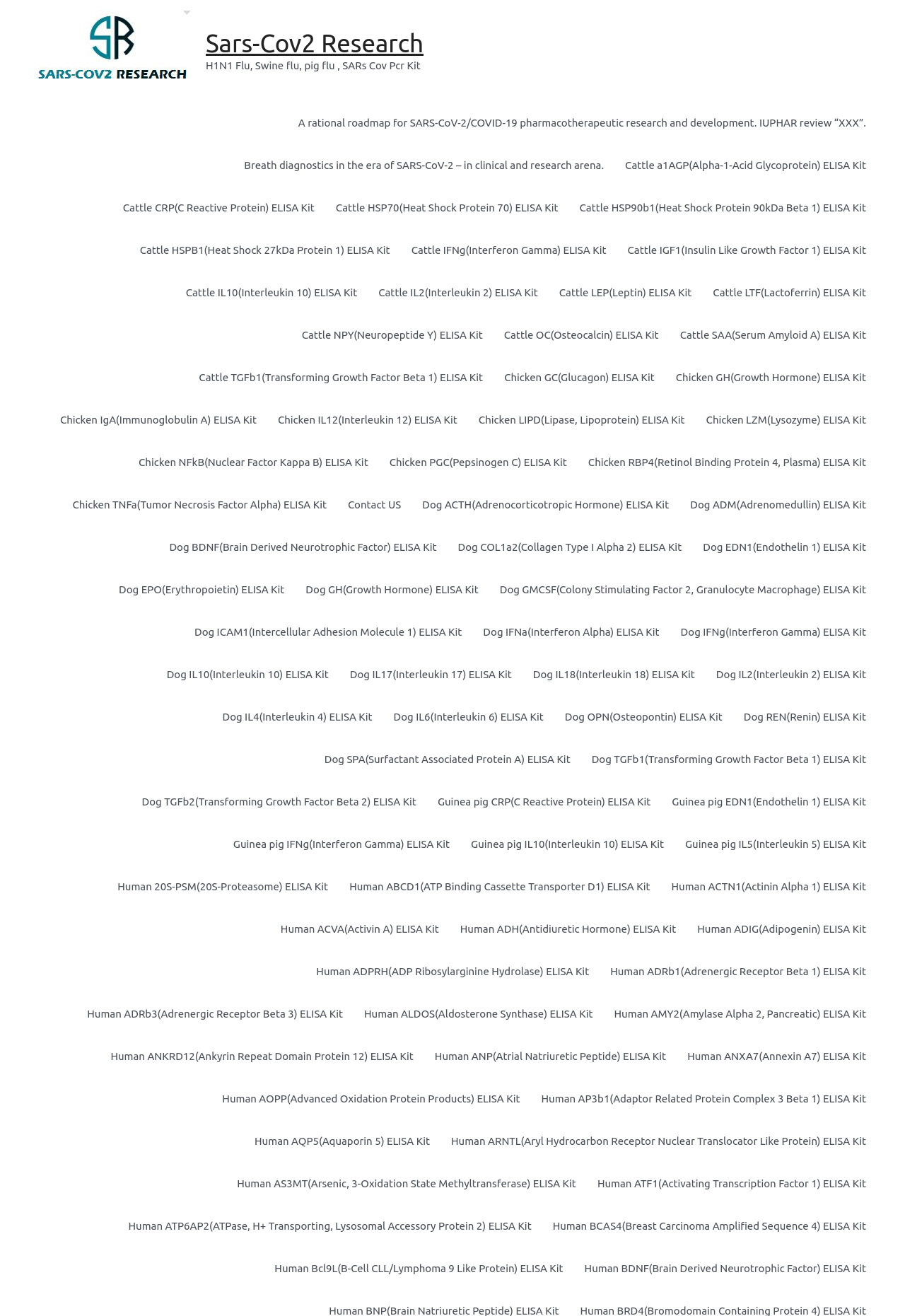Use a single word or phrase to answer this question: 
What types of organisms are ELISA kits available for?

Multiple